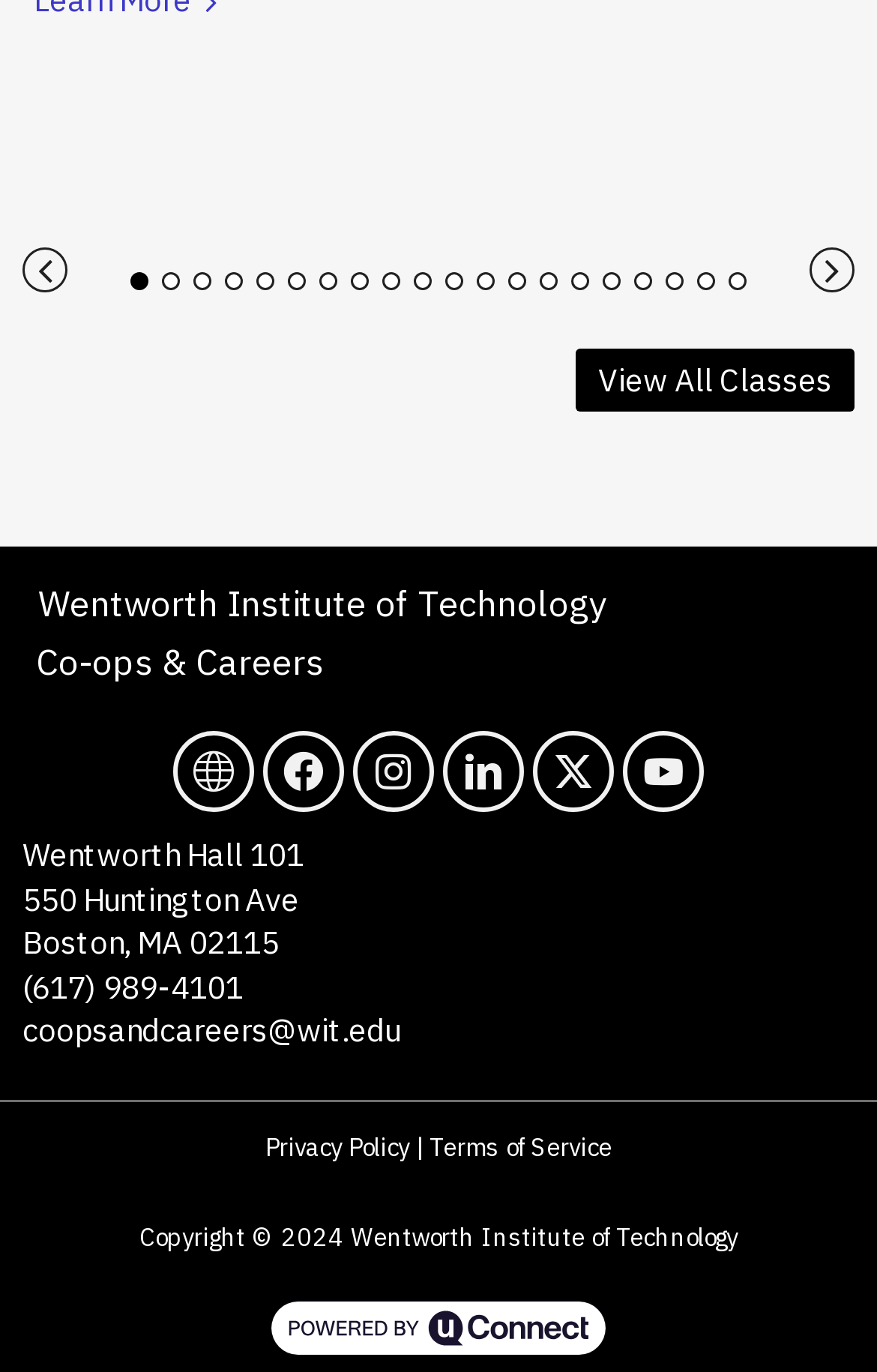What is the address of Wentworth Institute of Technology?
Based on the visual content, answer with a single word or a brief phrase.

550 Huntington Ave, Boston, MA 02115